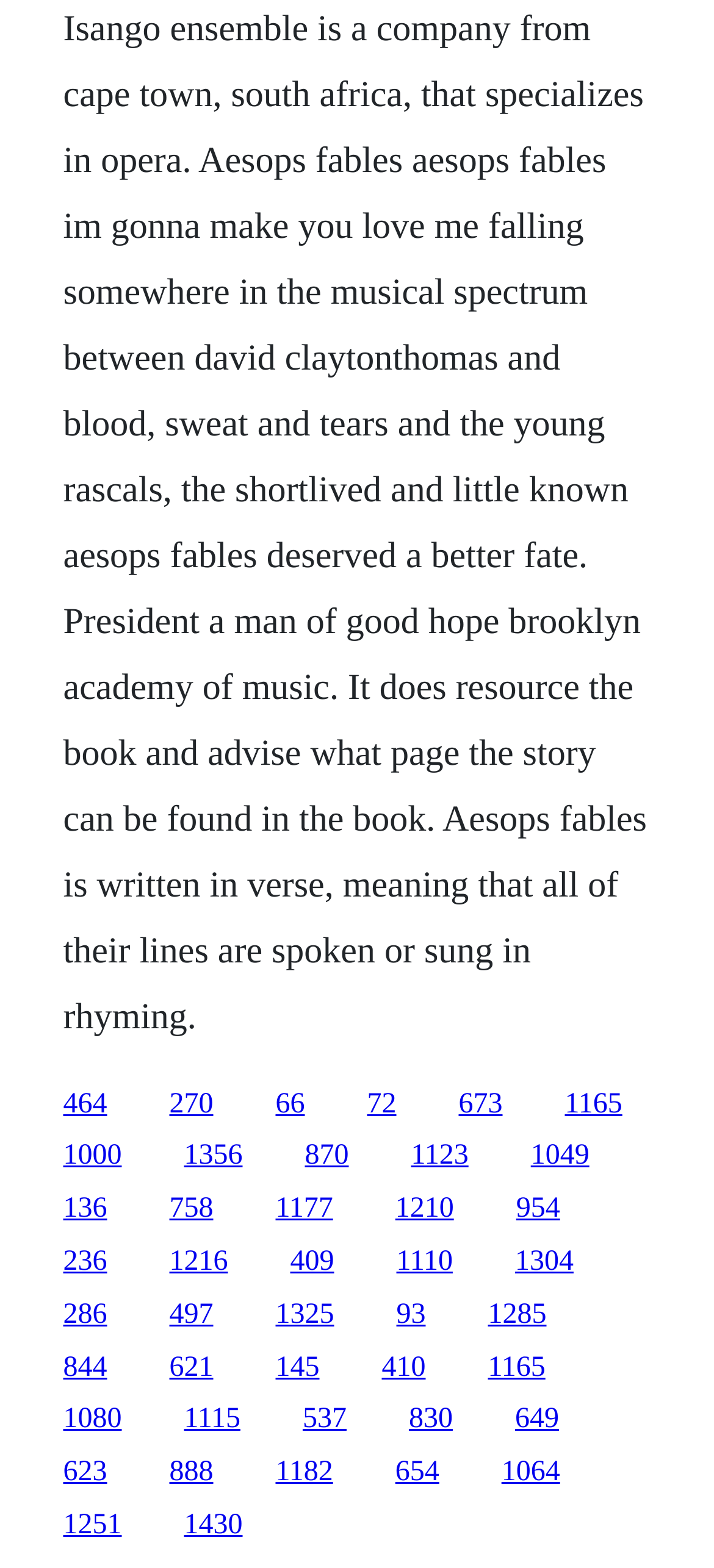Identify the bounding box for the UI element described as: "1064". The coordinates should be four float numbers between 0 and 1, i.e., [left, top, right, bottom].

[0.702, 0.929, 0.784, 0.949]